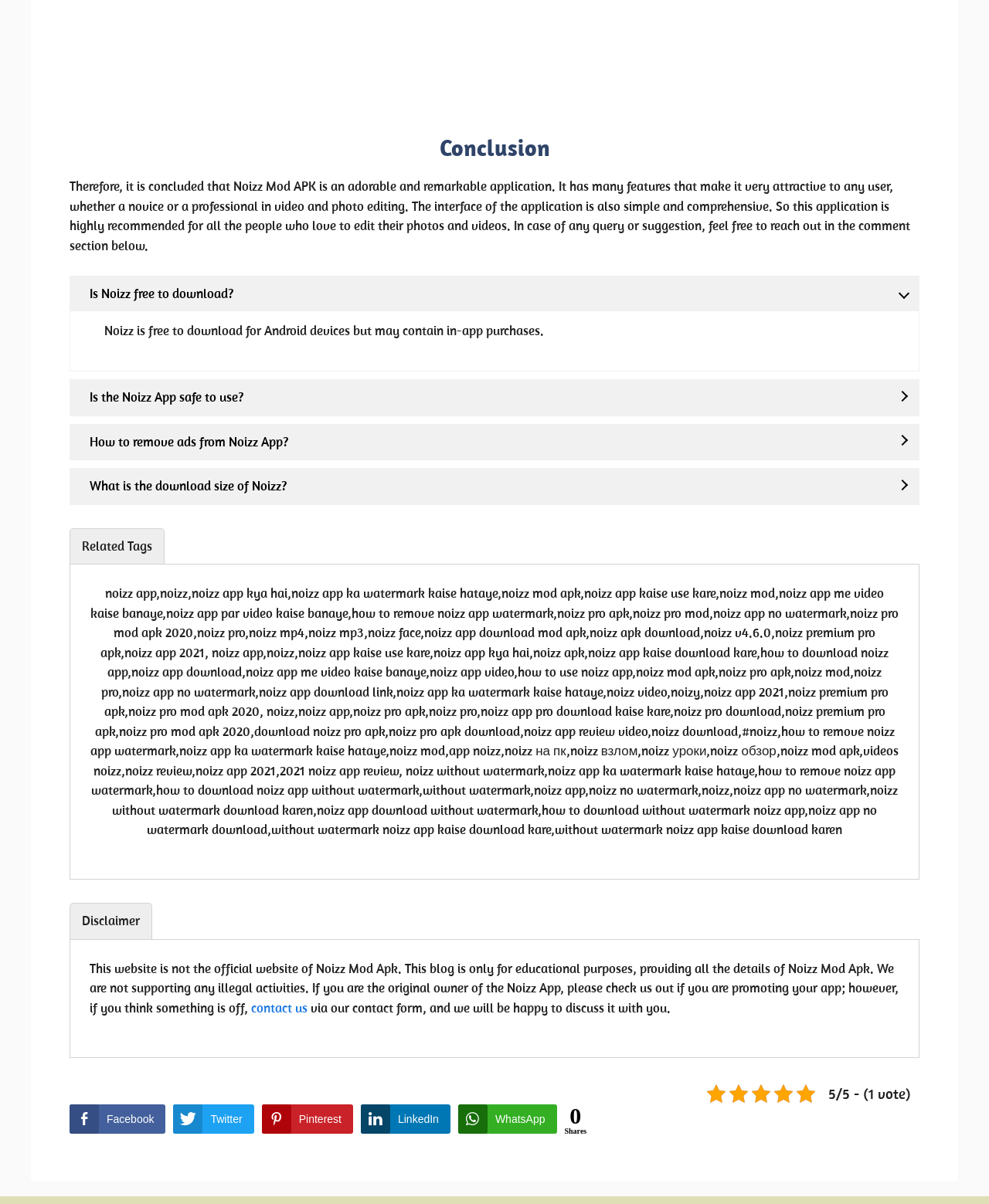How can I contact the owner of this website?
Using the information from the image, provide a comprehensive answer to the question.

The contact information can be found in the 'Disclaimer' section which mentions that if you are the original owner of the Noizz App, you can contact us via our contact form.